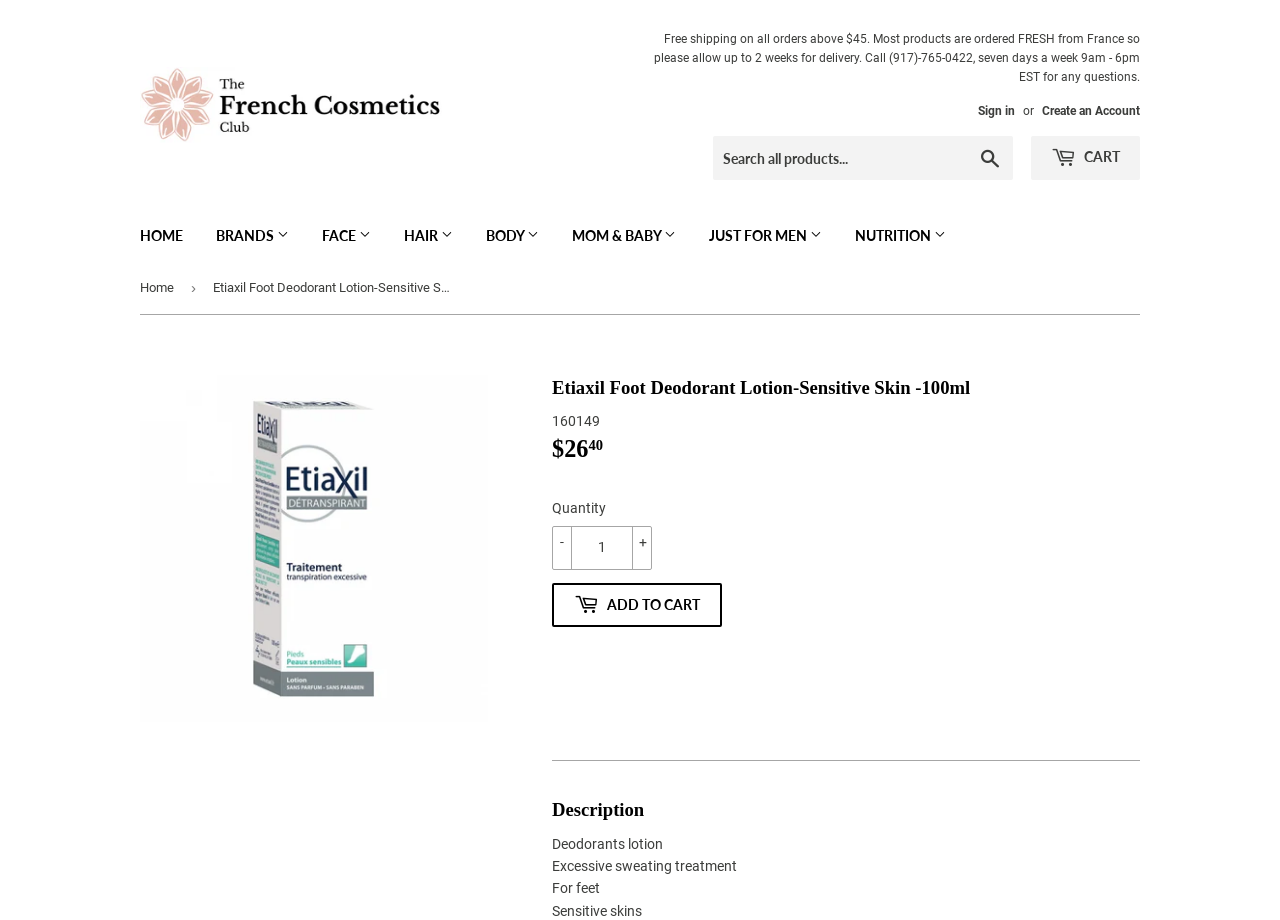How can I contact the customer service?
Based on the visual details in the image, please answer the question thoroughly.

I found the answer in the static text element that says 'Call (917)-765-0422, seven days a week 9am - 6pm EST for any questions.', which provides the phone number to contact the customer service.